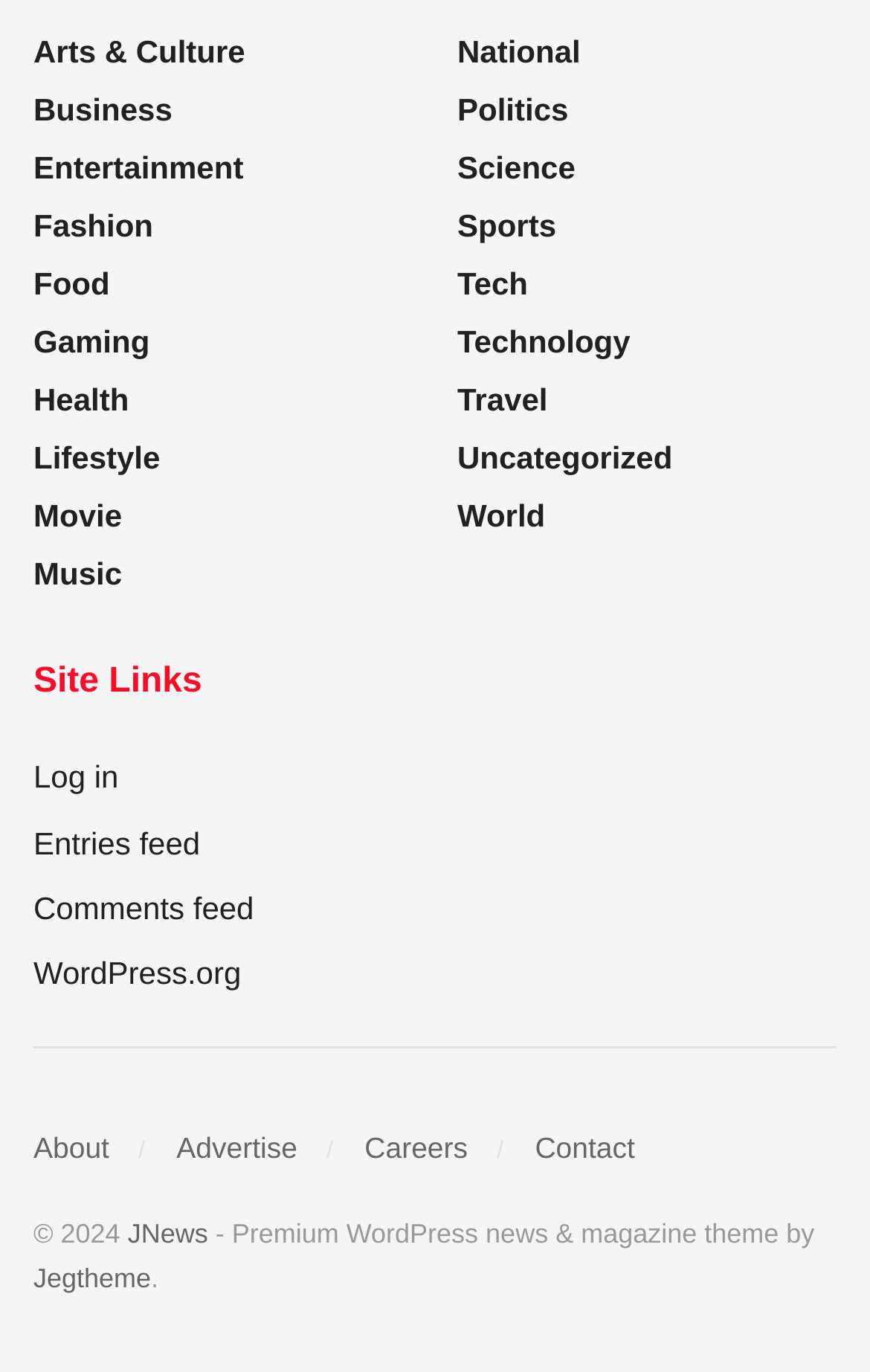Please identify the bounding box coordinates of the clickable element to fulfill the following instruction: "Check out WordPress.org". The coordinates should be four float numbers between 0 and 1, i.e., [left, top, right, bottom].

[0.038, 0.696, 0.277, 0.723]